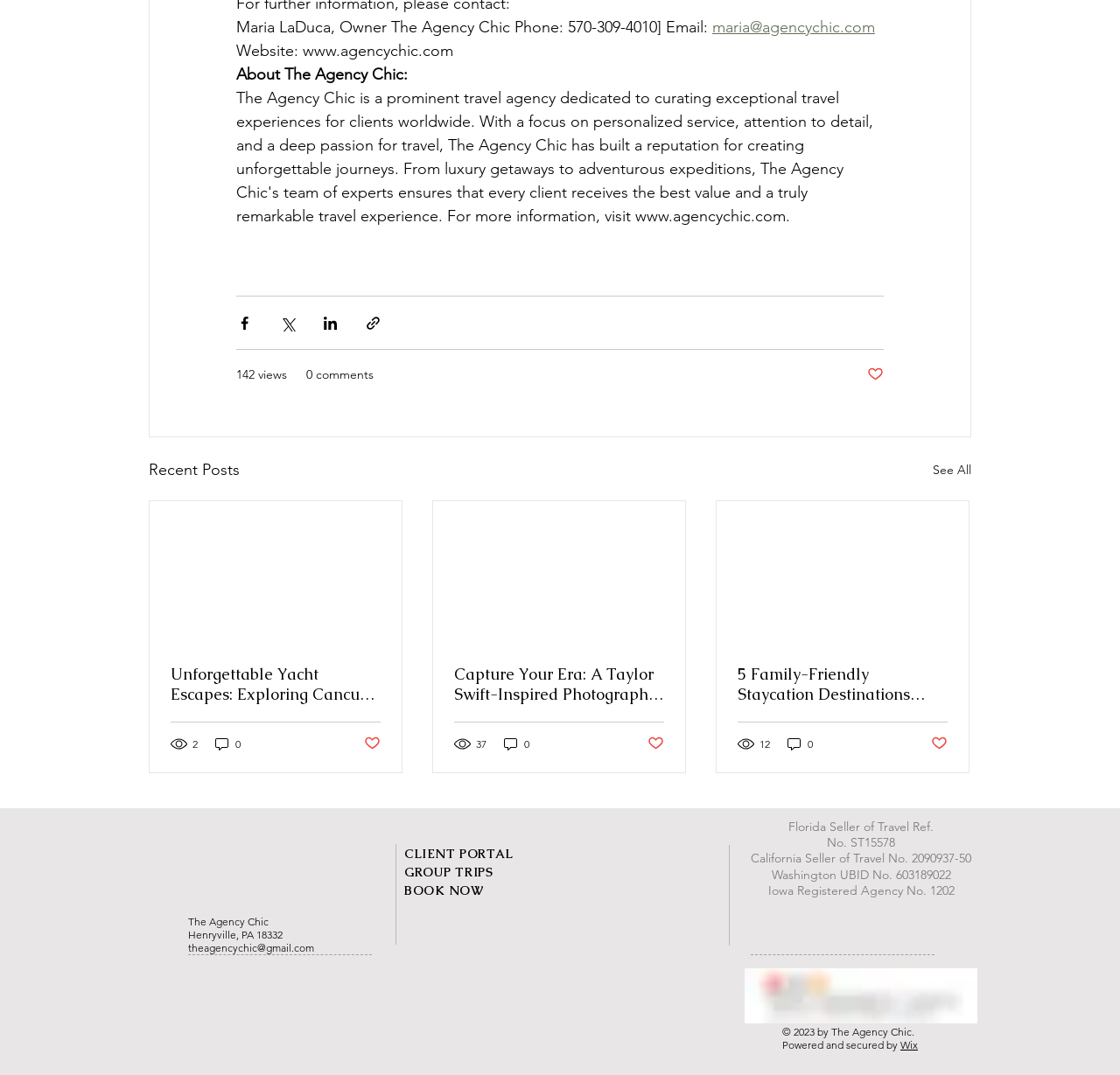Determine the bounding box coordinates for the area that needs to be clicked to fulfill this task: "Visit the client portal". The coordinates must be given as four float numbers between 0 and 1, i.e., [left, top, right, bottom].

[0.361, 0.787, 0.459, 0.801]